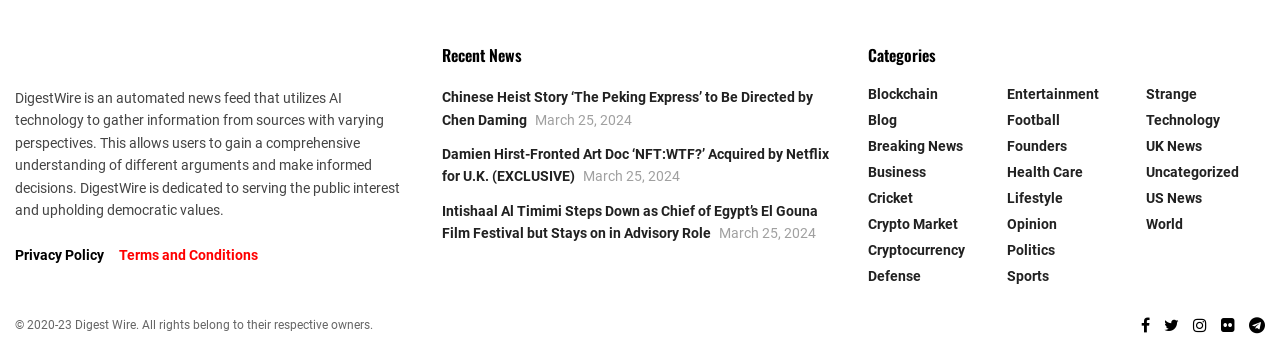Can you find the bounding box coordinates for the element that needs to be clicked to execute this instruction: "Click on the 'Digest Wire' link"? The coordinates should be given as four float numbers between 0 and 1, i.e., [left, top, right, bottom].

[0.012, 0.126, 0.322, 0.189]